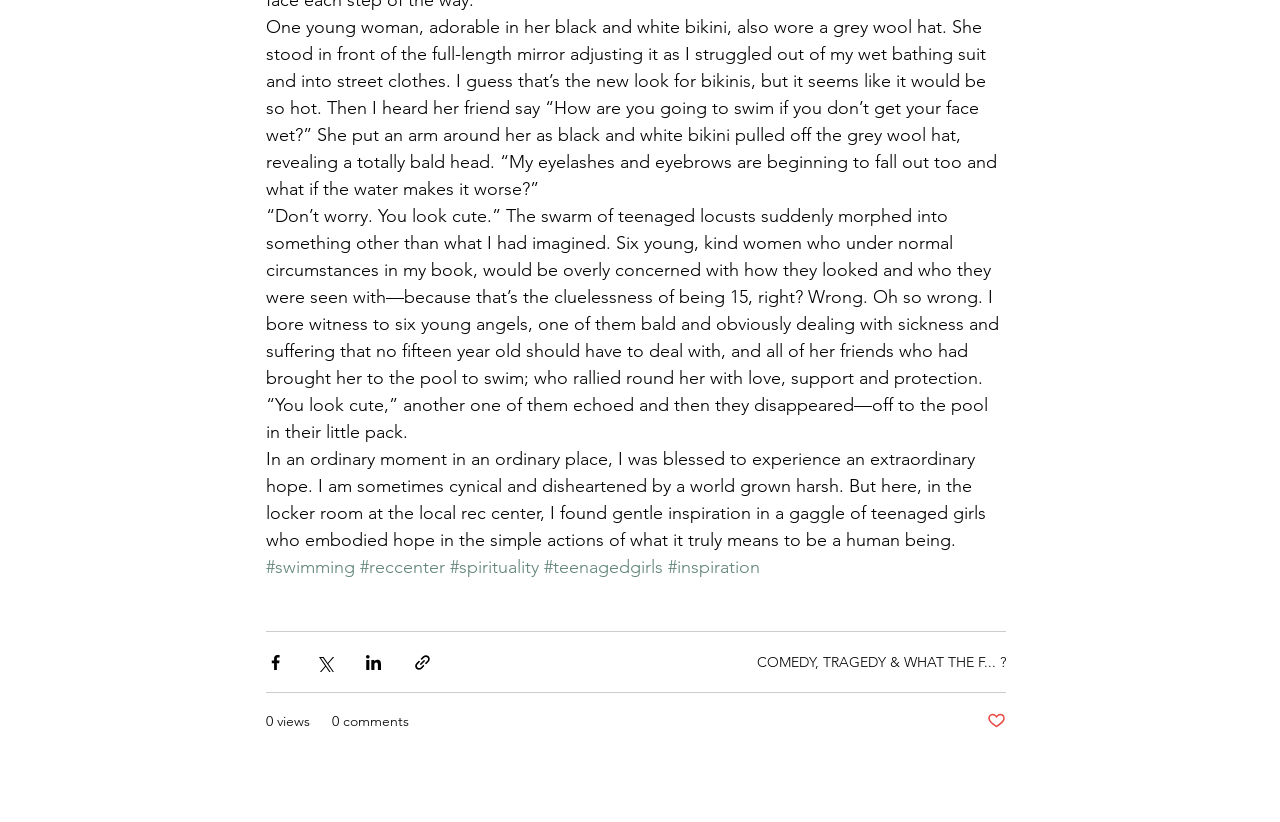Please determine the bounding box coordinates for the UI element described here. Use the format (top-left x, top-left y, bottom-right x, bottom-right y) with values bounded between 0 and 1: 0 comments

[0.259, 0.865, 0.32, 0.891]